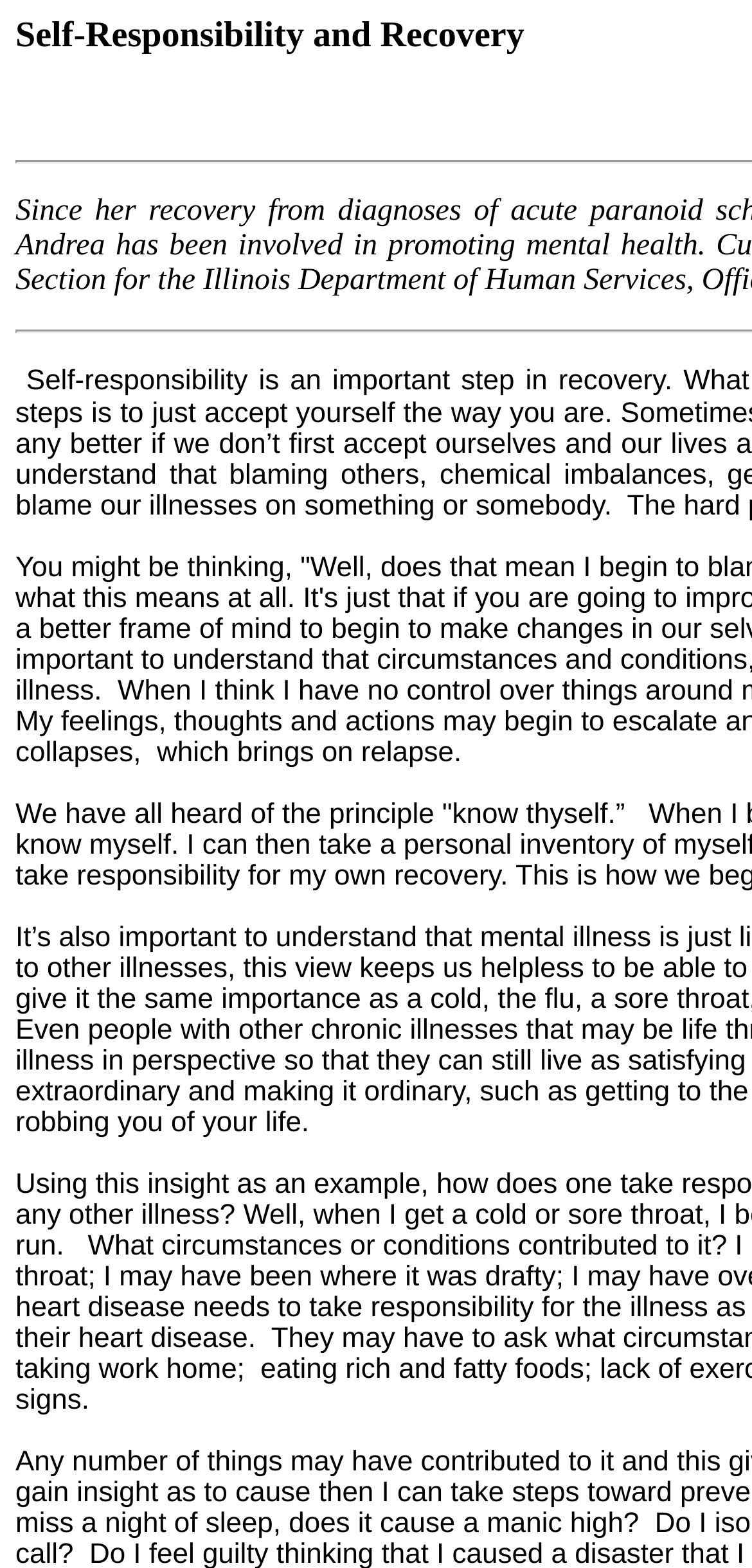What is the tone of the content?
Using the image as a reference, give an elaborate response to the question.

The content of the webpage appears to be informative, as it discusses principles and concepts in a neutral tone. There is no emotional language or persuasive tone, suggesting that the purpose of the content is to educate or inform the reader.